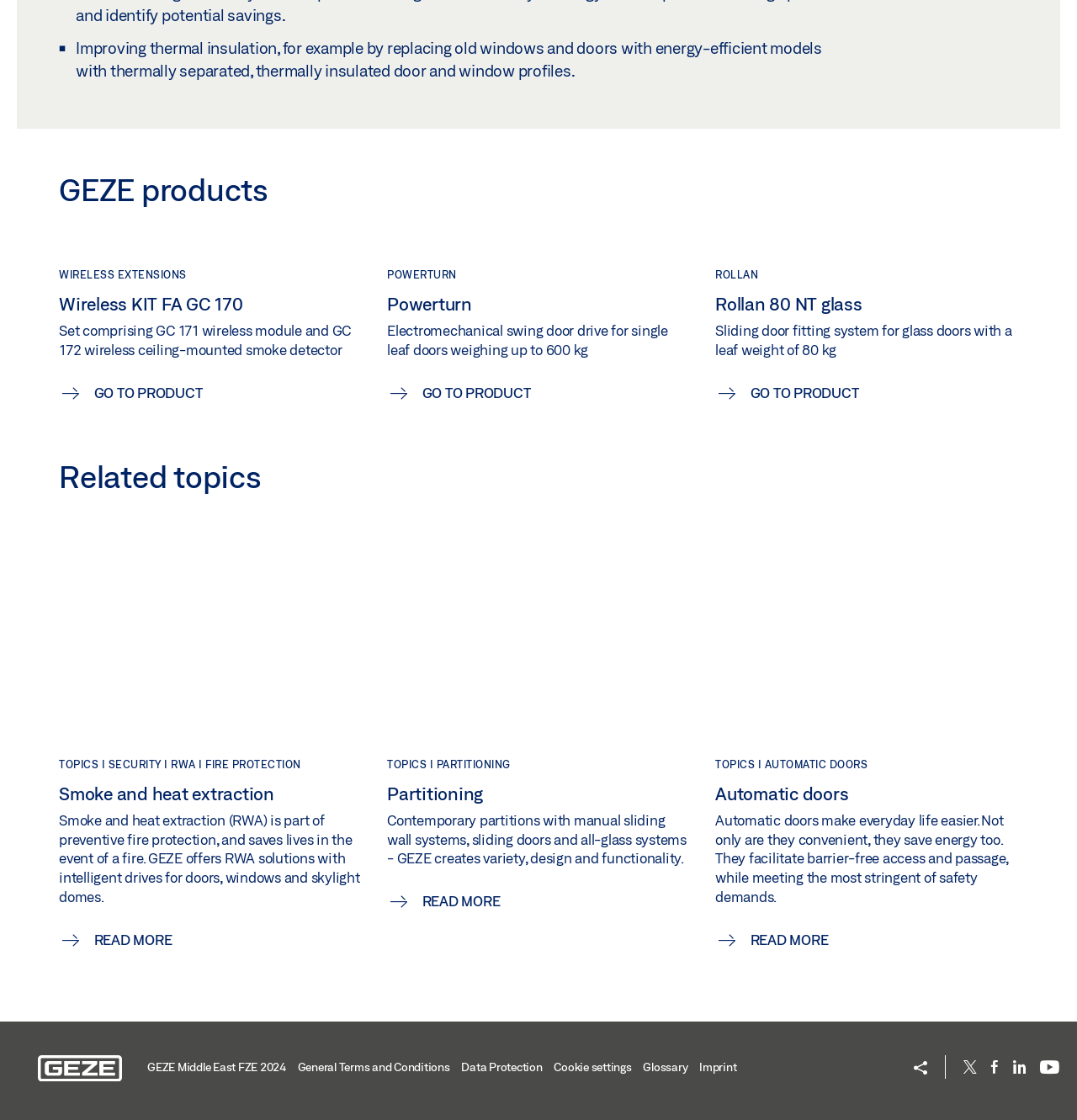Can you specify the bounding box coordinates of the area that needs to be clicked to fulfill the following instruction: "Learn about smoke and heat extraction"?

[0.055, 0.473, 0.336, 0.852]